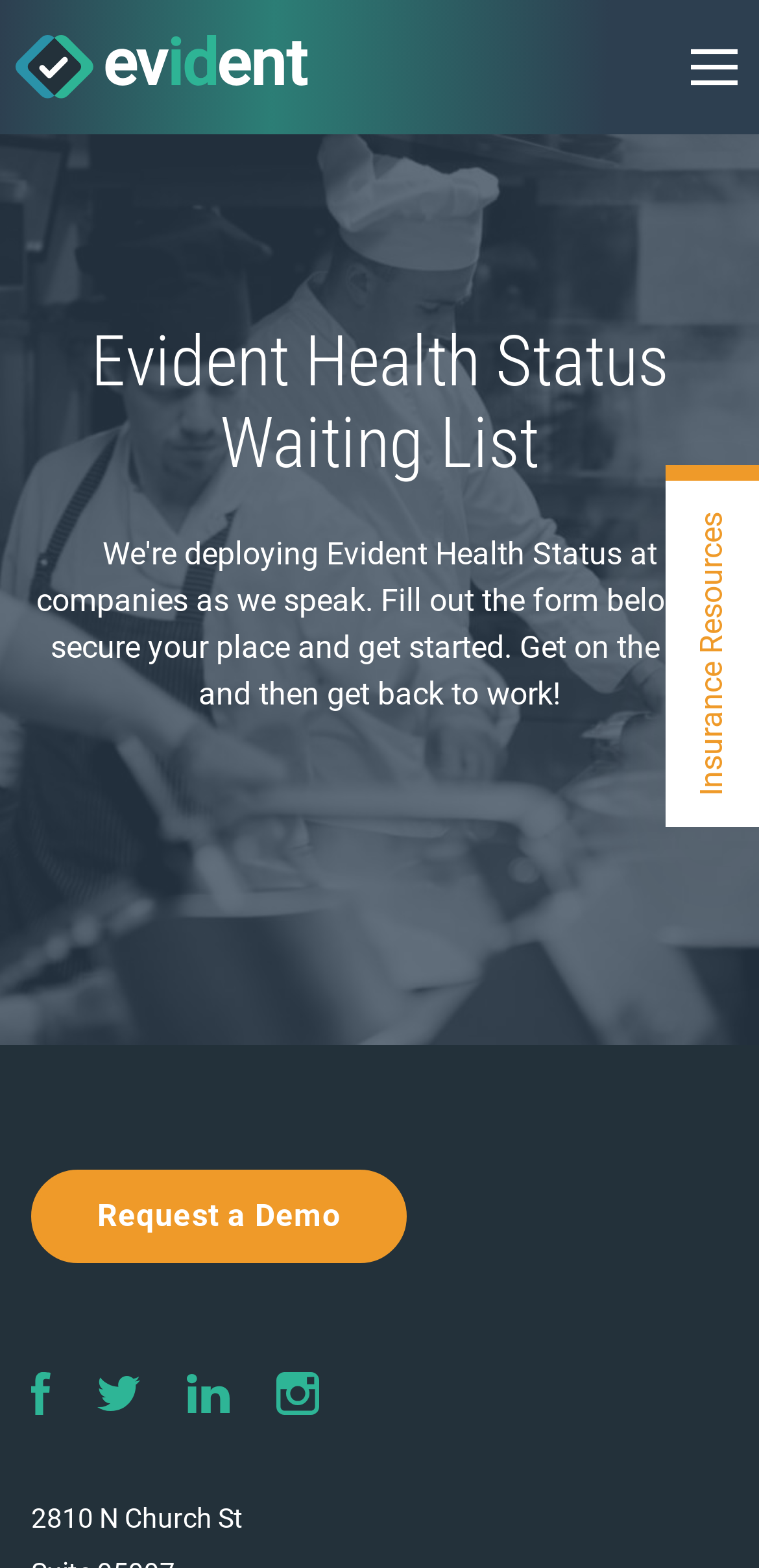Respond with a single word or phrase to the following question:
How many links are visible on the webpage?

3